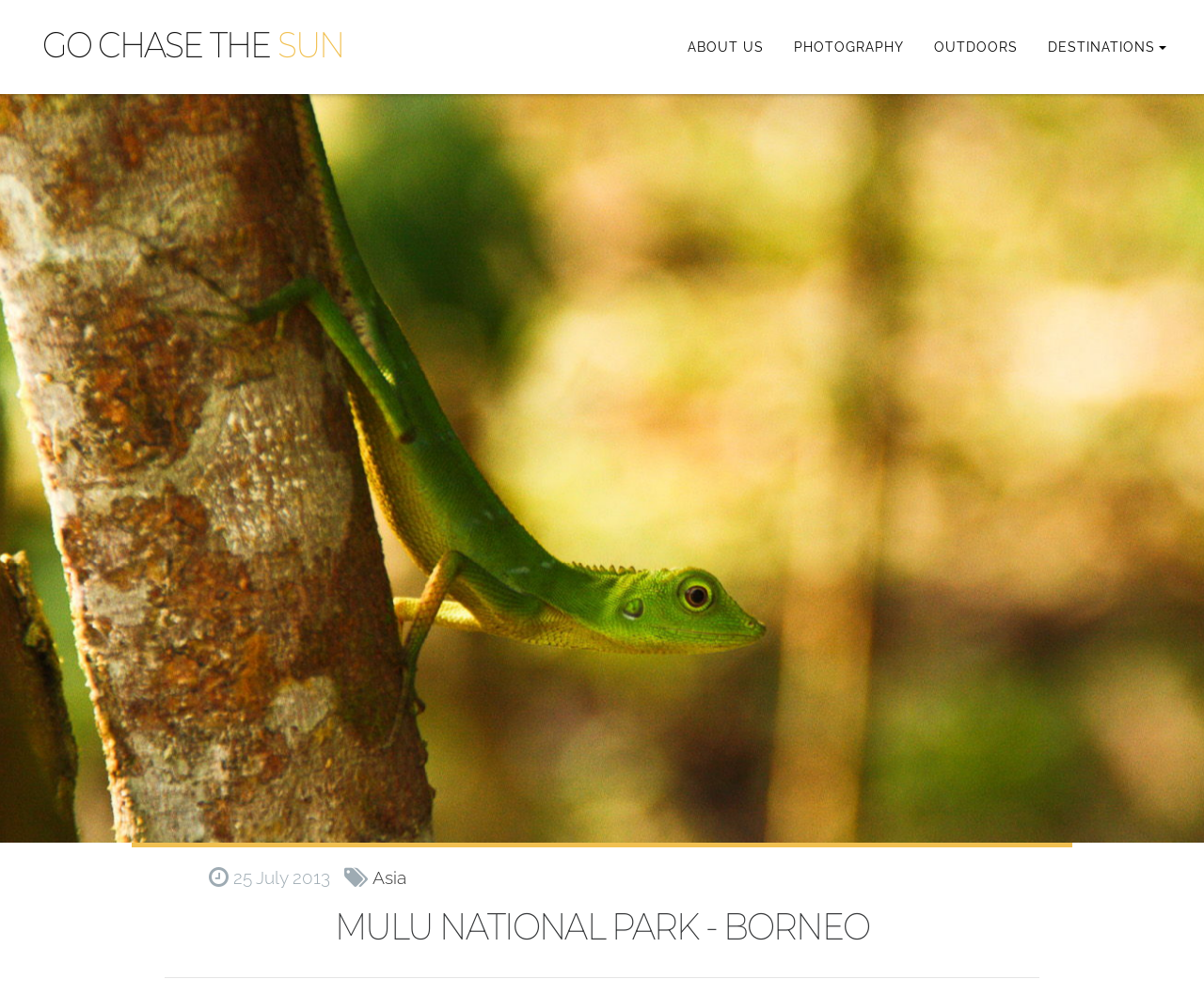What type of separator is used in the webpage?
Please answer the question as detailed as possible based on the image.

I found a separator element with an orientation of 'horizontal', which suggests that the separator is used to divide the webpage horizontally.